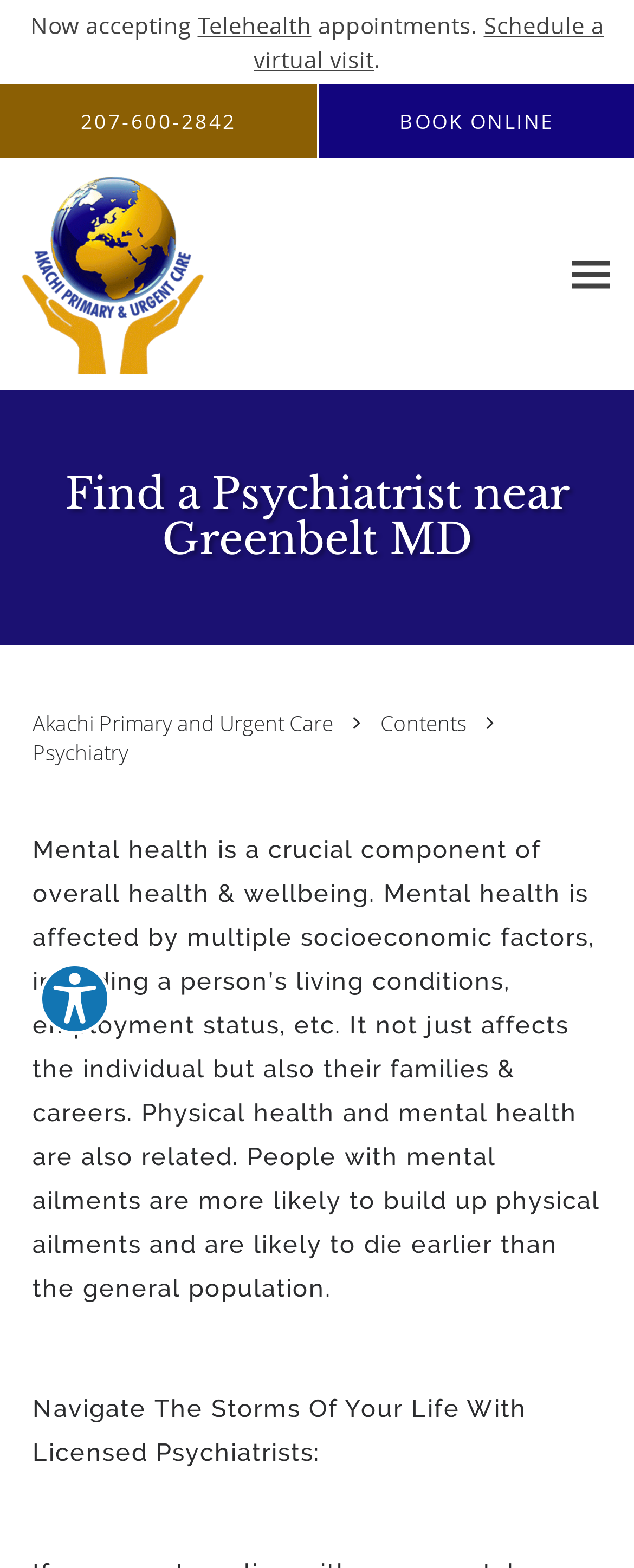Give a full account of the webpage's elements and their arrangement.

The webpage is about Akachi Primary and Urgent Care, a trusted primary care practice serving Greenbelt, MD. At the top, there is a notification that they are now accepting telehealth appointments, with a link to schedule a virtual visit. Below this, there is a prominent display of their practice logo, accompanied by their phone number, 207-600-2842.

On the left side, there is a navigation menu that can be expanded by clicking a button. The menu includes links to the practice's homepage, contents, and psychiatry services. Above the navigation menu, there is a heading that reads "Find a Psychiatrist near Greenbelt MD".

The main content of the page is divided into two sections. The first section discusses the importance of mental health, explaining how it is affected by socioeconomic factors and its relationship with physical health. The second section introduces the practice's licensed psychiatrists, encouraging visitors to navigate the challenges of life with their help.

At the bottom of the page, there is a section dedicated to accessibility options, where visitors can explore ways to customize their experience on the website.